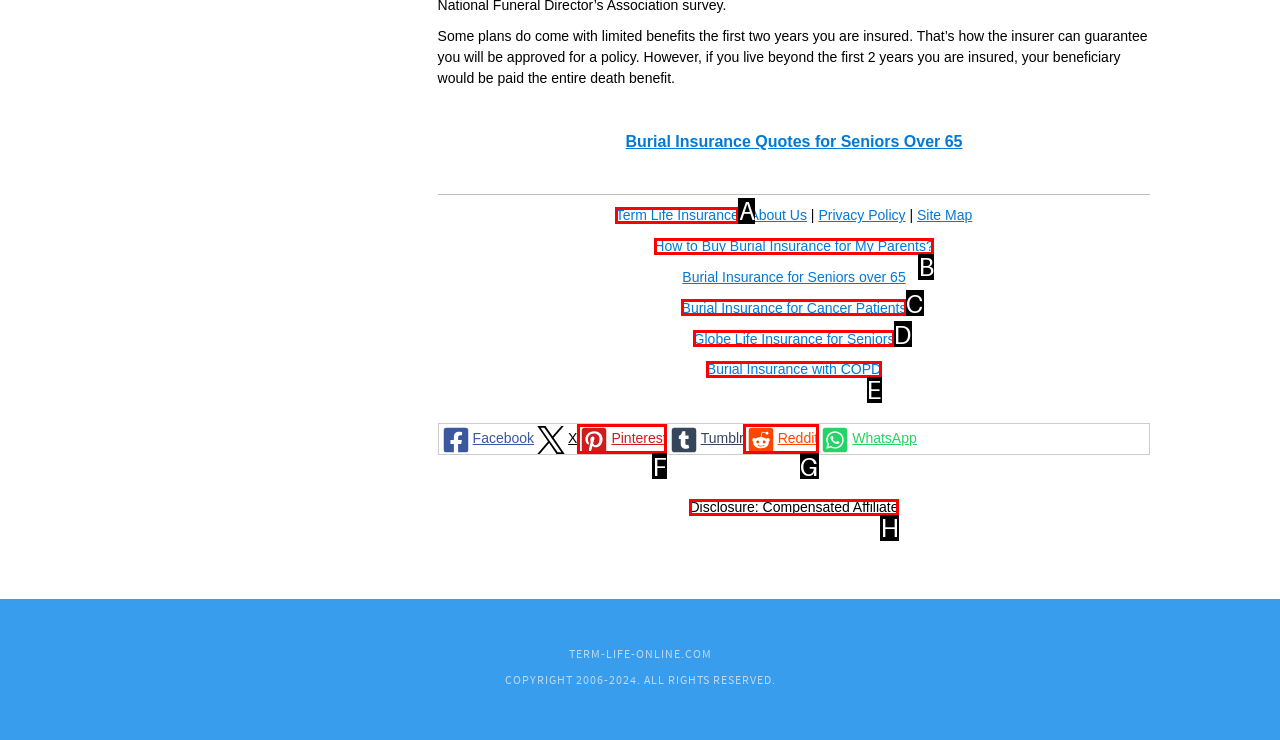Identify the correct UI element to click to achieve the task: Read the disclosure.
Answer with the letter of the appropriate option from the choices given.

H